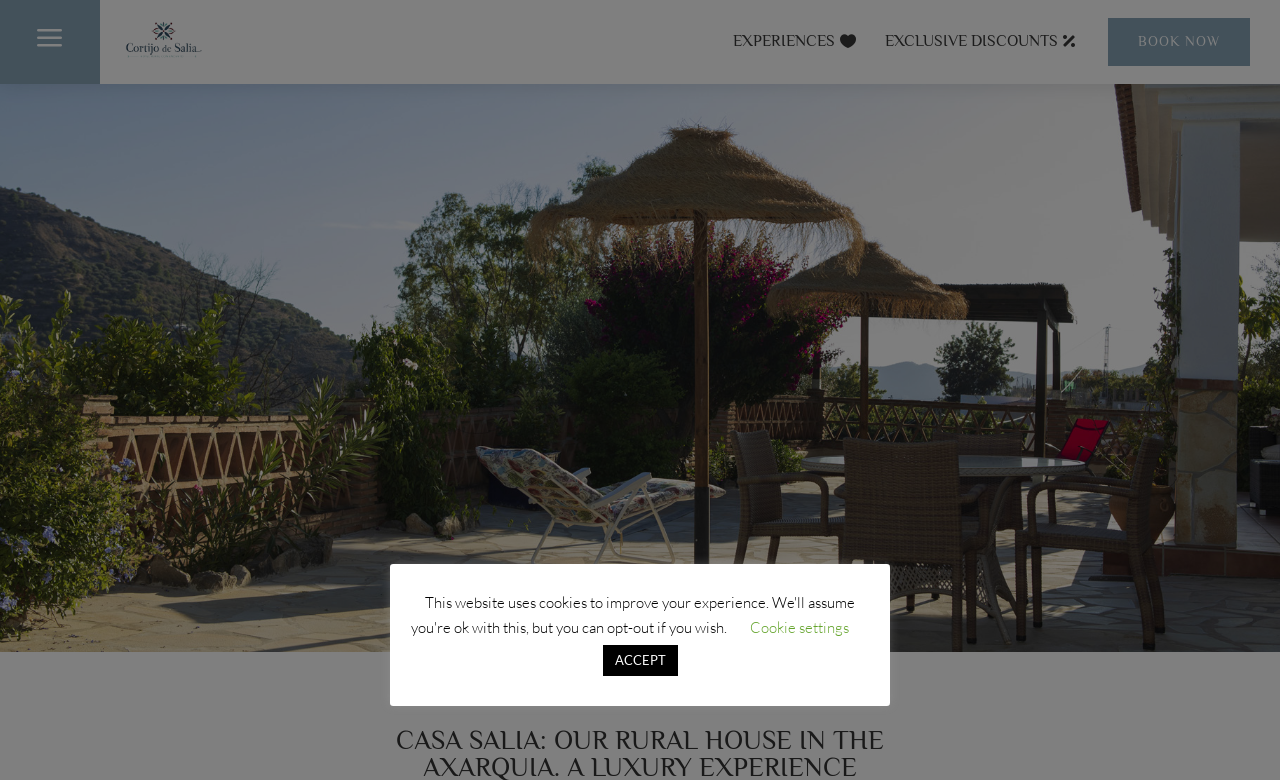Determine the bounding box coordinates of the UI element described below. Use the format (top-left x, top-left y, bottom-right x, bottom-right y) with floating point numbers between 0 and 1: EXPERIENCES

[0.573, 0.036, 0.652, 0.071]